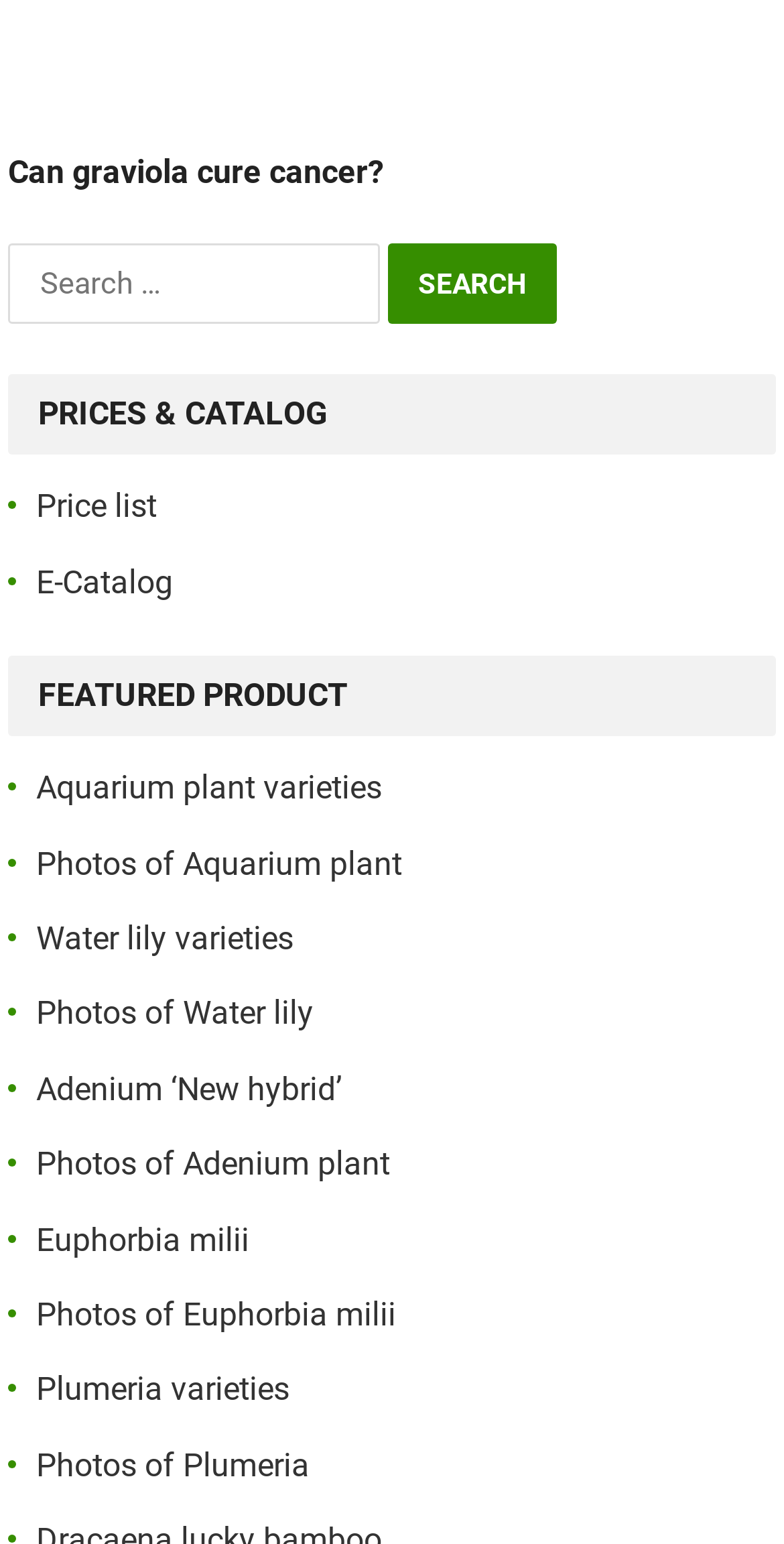Provide a single word or phrase answer to the question: 
How many product categories are featured?

7